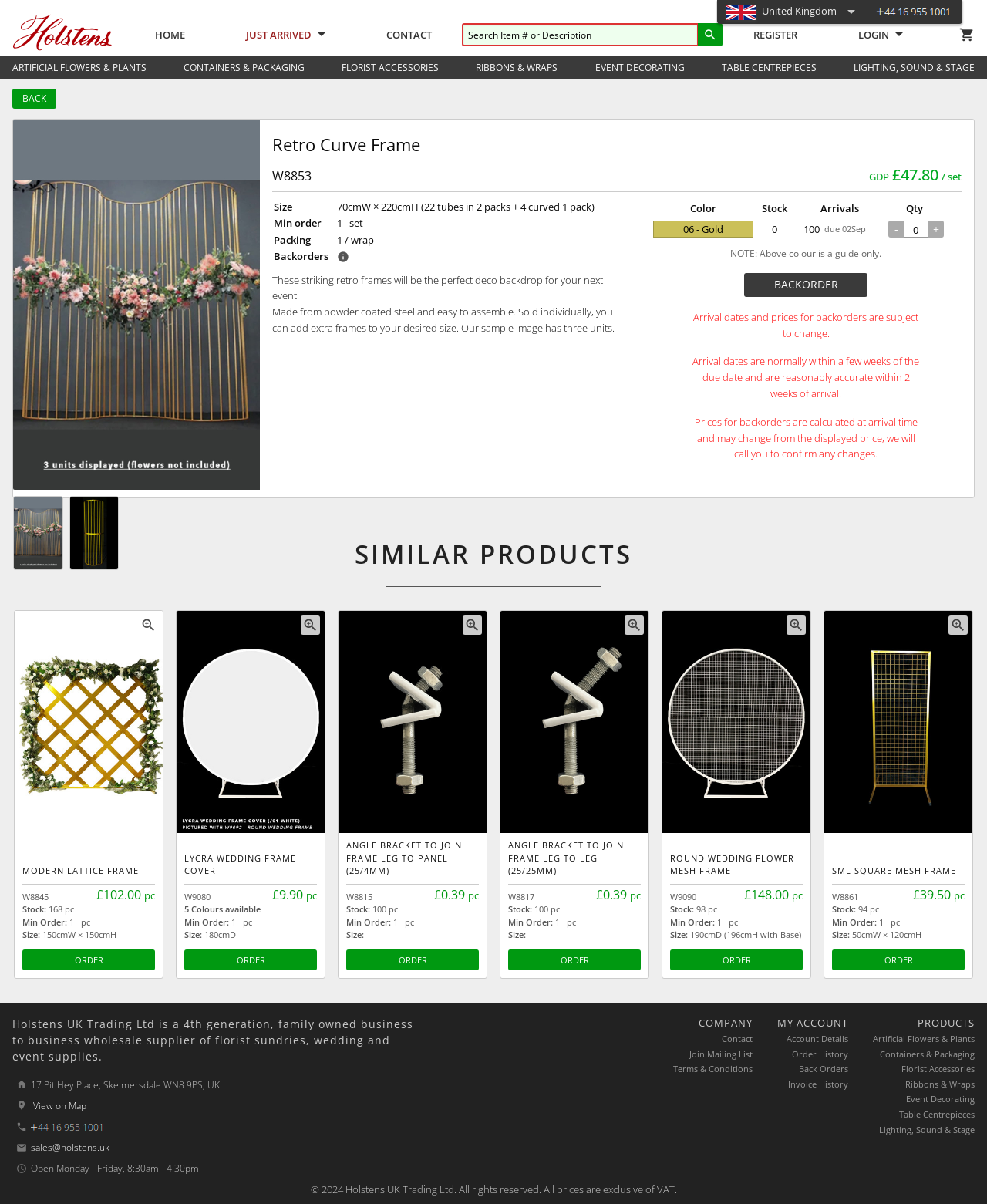Provide a thorough description of the webpage you see.

This webpage is about a product called "Retro Curve Frame" with a size of 70cmW x 220cmH. The frame is described as a perfect deco backdrop for events and is made of powder-coated steel, easy to assemble, and can be sold individually or in sets. 

At the top of the page, there is a navigation menu with links to "HOME", "JUST ARRIVED", "CONTACT", "REGISTER", and "LOGIN". There is also a search box and a shopping cart icon. 

Below the navigation menu, there are several categories listed, including "ARTIFICIAL FLOWERS & PLANTS", "CONTAINERS & PACKAGING", "FLORIST ACCESSORIES", and more. 

The main content of the page is about the product, with a large image of the frame at the top. Below the image, there is a heading "Retro Curve Frame" followed by a table with details about the product, including its size, minimum order quantity, and packing information. 

There is also a description of the product, stating that it is made of powder-coated steel and easy to assemble. The sample image shown has three units. 

Further down the page, there is a table with color options, stock availability, arrival dates, and quantity information. There is also a note stating that the color shown is a guide only. 

Below the table, there is a "BACKORDER" button and some text about arrival dates and prices for backorders. 

The page also shows some similar products, including "MODERN LATTICE FRAME", "LYCRA WEDDING FRAME COVER", and "ANGLE BRACKET TO JOIN FRAME LEG TO PANEL (25/4MM)". Each similar product has an image, a heading, and a brief description, along with a button to order the product.